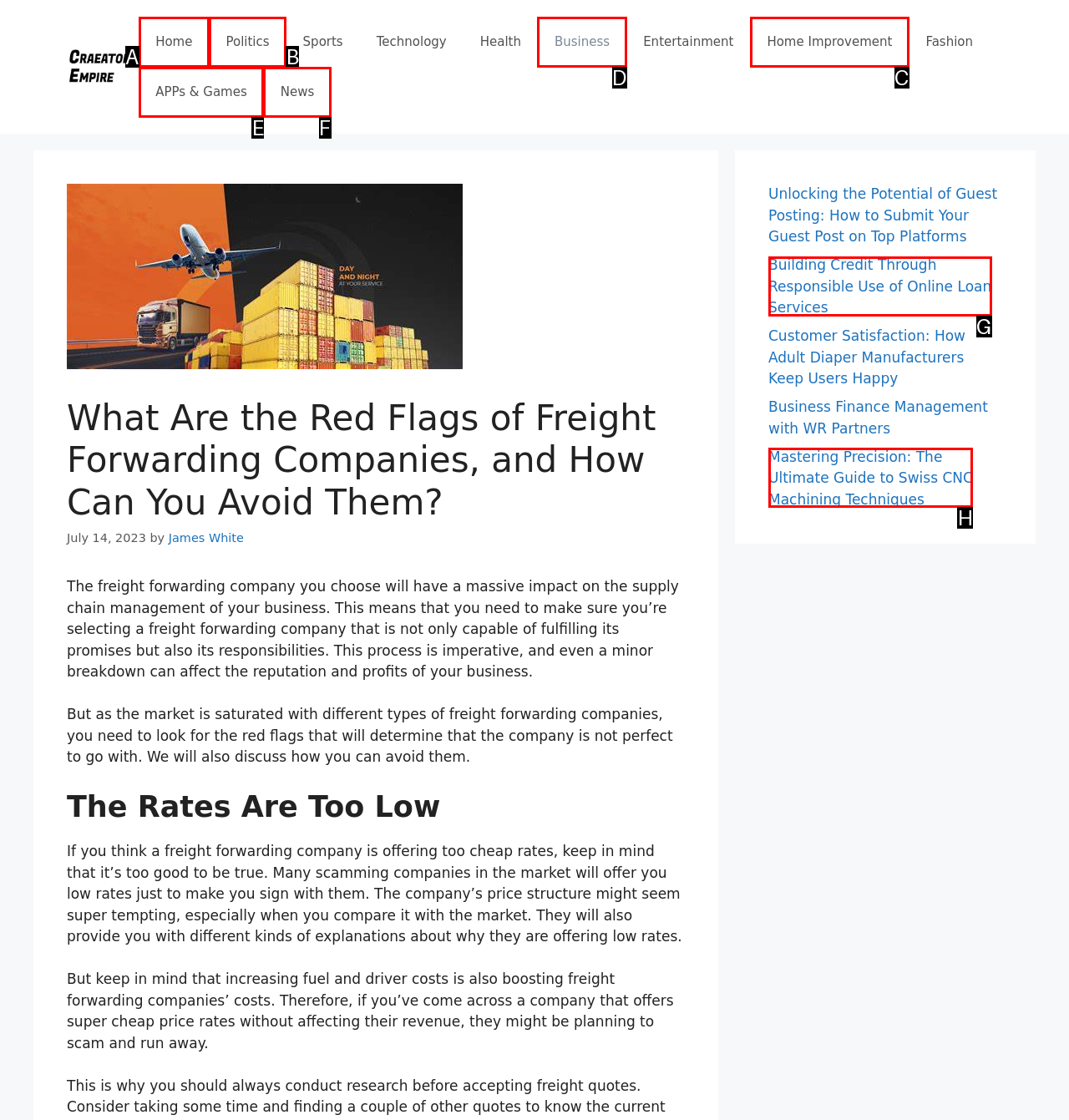Select the letter of the option that should be clicked to achieve the specified task: Click the 'About' link. Respond with just the letter.

None